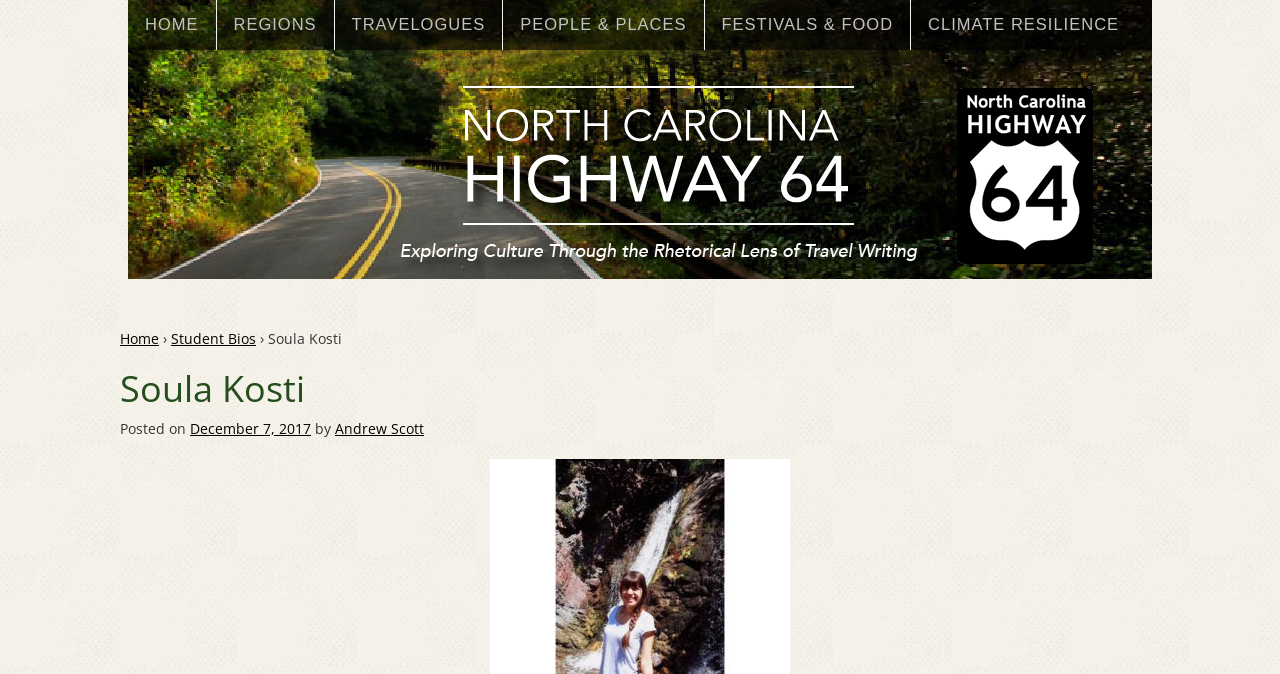Pinpoint the bounding box coordinates of the area that must be clicked to complete this instruction: "view Andrew Scott's profile".

[0.262, 0.621, 0.331, 0.649]